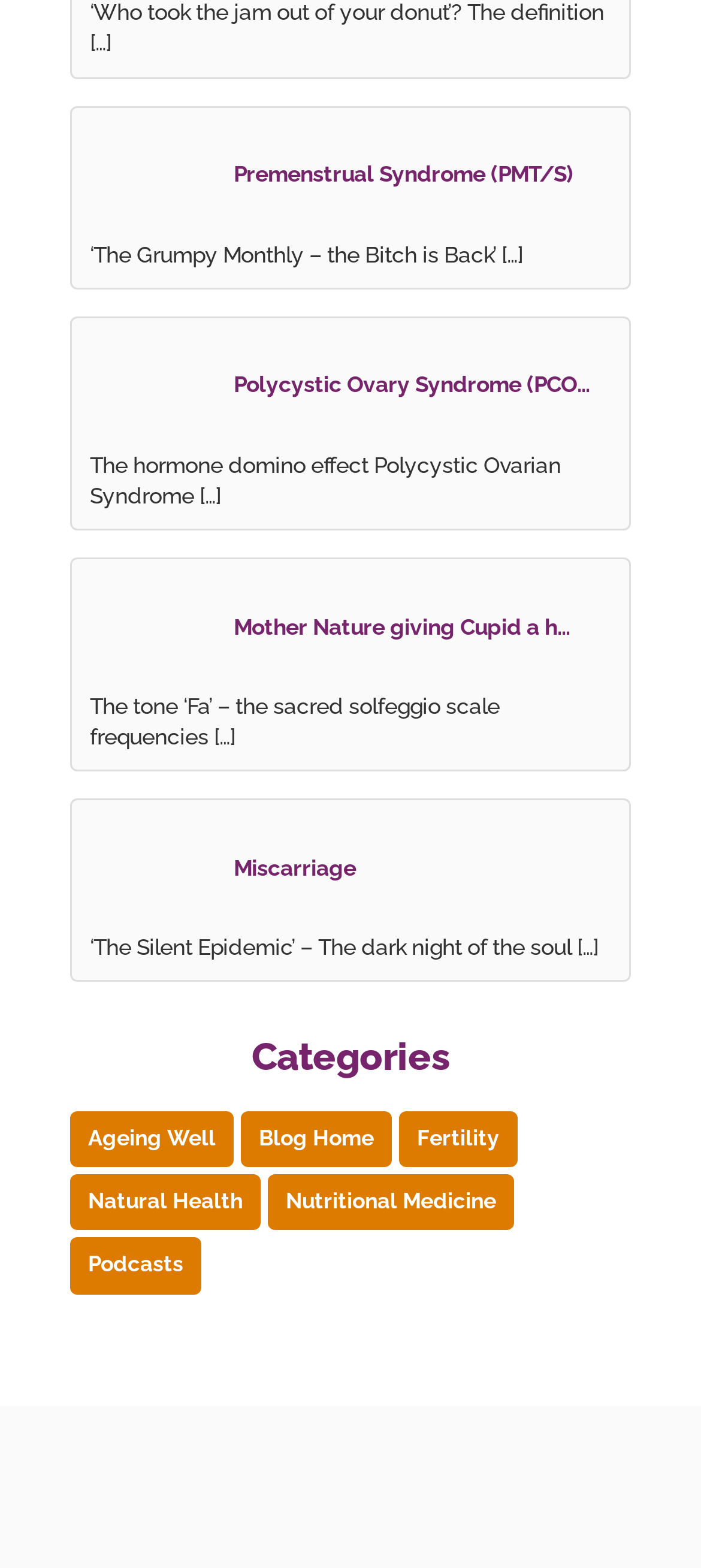Please identify the bounding box coordinates of the region to click in order to complete the given instruction: "Click on the link about Premenstrual Syndrome". The coordinates should be four float numbers between 0 and 1, i.e., [left, top, right, bottom].

[0.128, 0.08, 0.872, 0.143]